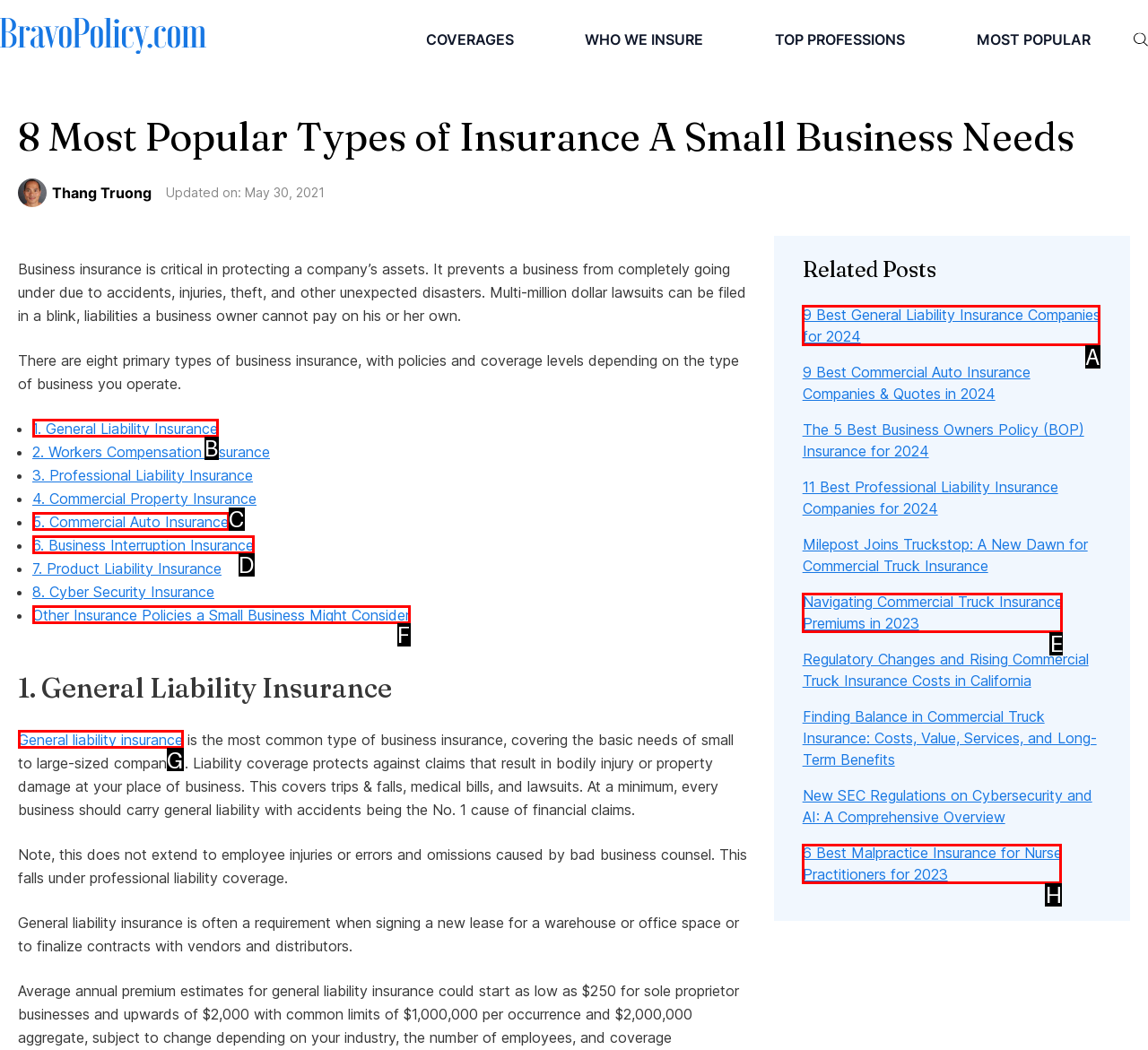Determine which element should be clicked for this task: View '9 Best General Liability Insurance Companies for 2024'
Answer with the letter of the selected option.

A